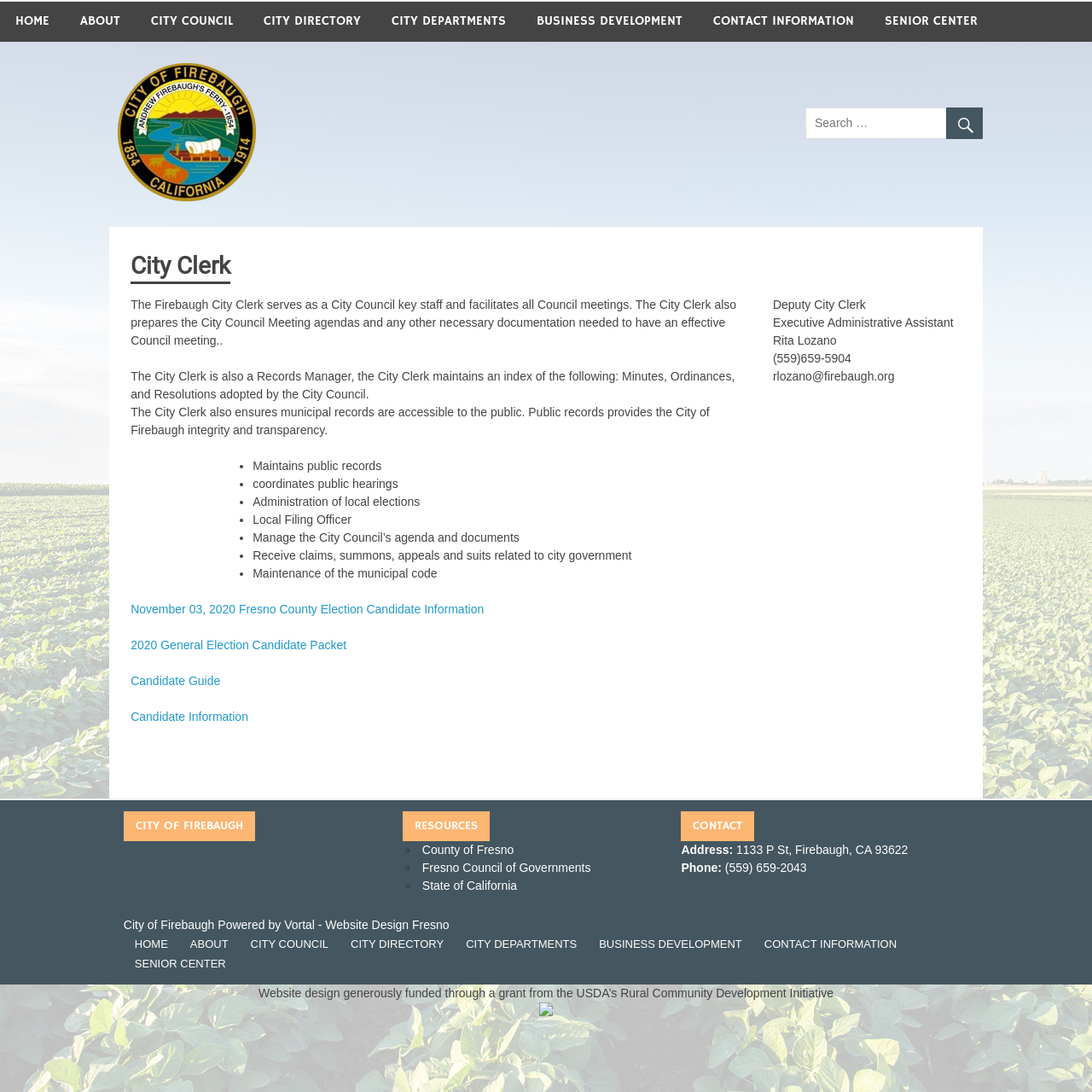What is the address of the City of Firebaugh?
Please provide a comprehensive answer to the question based on the webpage screenshot.

The address is mentioned in the CONTACT section of the webpage, under the Address label.